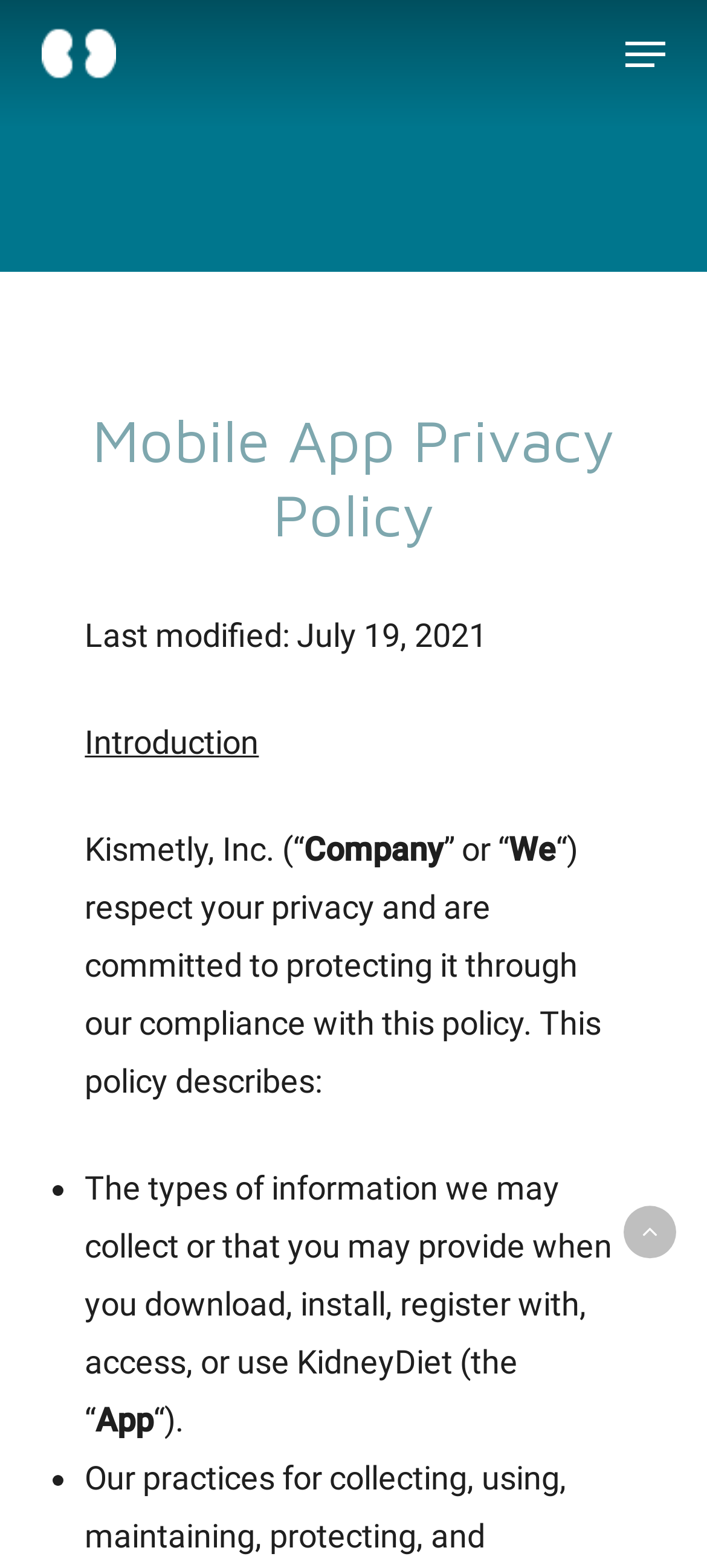Provide a short answer to the following question with just one word or phrase: What is the name of the app mentioned in the policy?

KidneyDiet